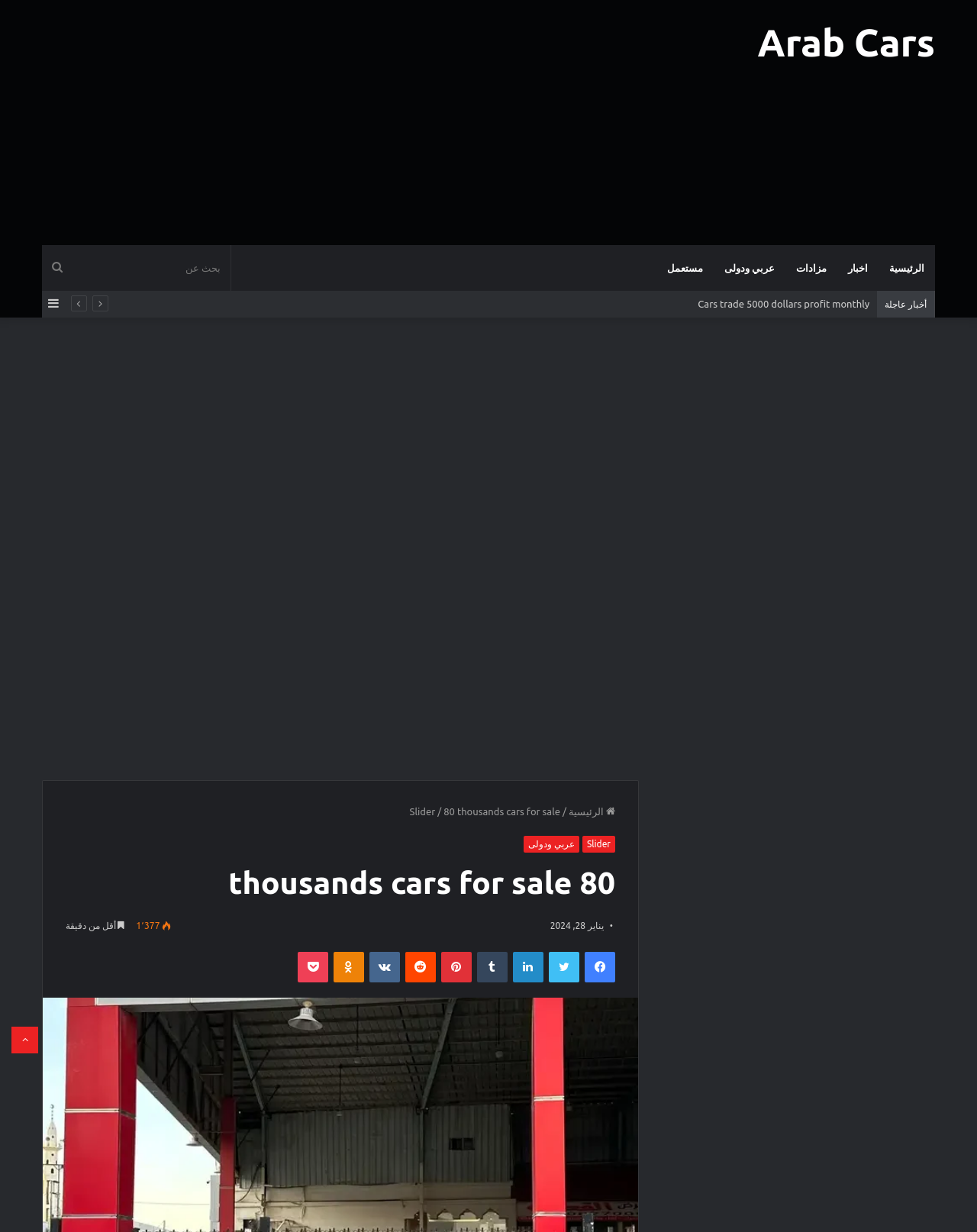Please identify the bounding box coordinates of the element's region that needs to be clicked to fulfill the following instruction: "Search for cars". The bounding box coordinates should consist of four float numbers between 0 and 1, i.e., [left, top, right, bottom].

[0.043, 0.199, 0.236, 0.236]